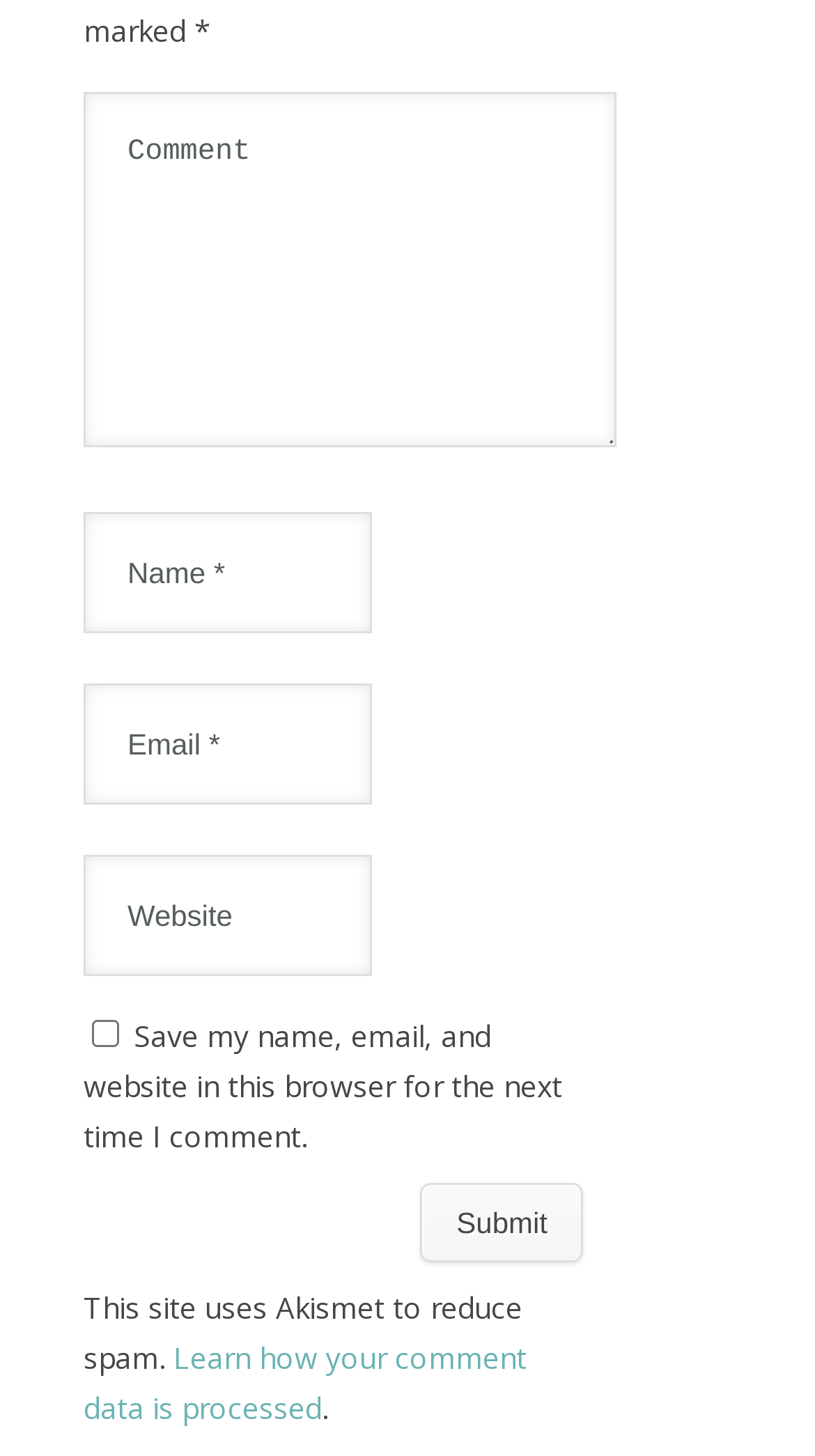Please find the bounding box for the UI element described by: "input value="Comment" name="comment"".

[0.103, 0.064, 0.756, 0.308]